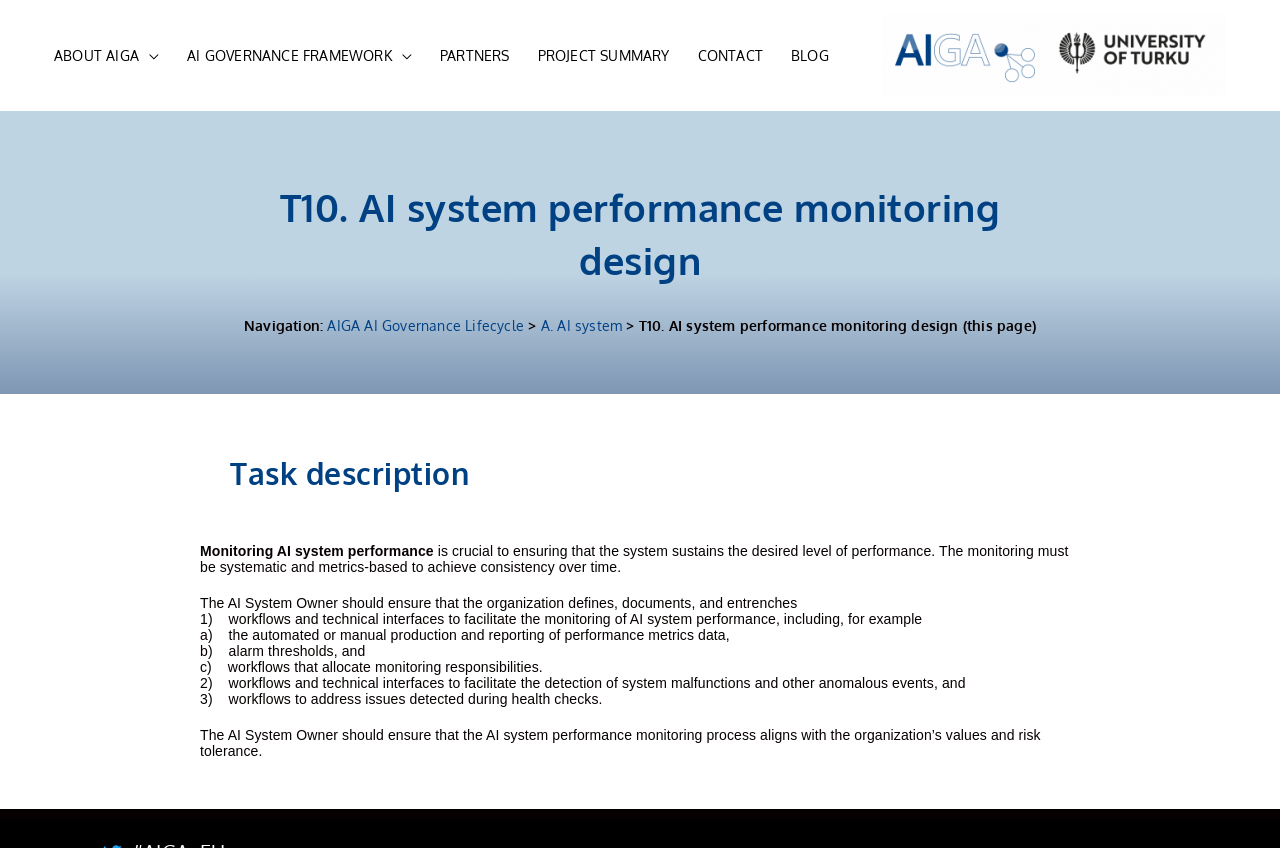Find the bounding box of the UI element described as follows: "AIGA AI Governance Lifecycle".

[0.256, 0.374, 0.409, 0.394]